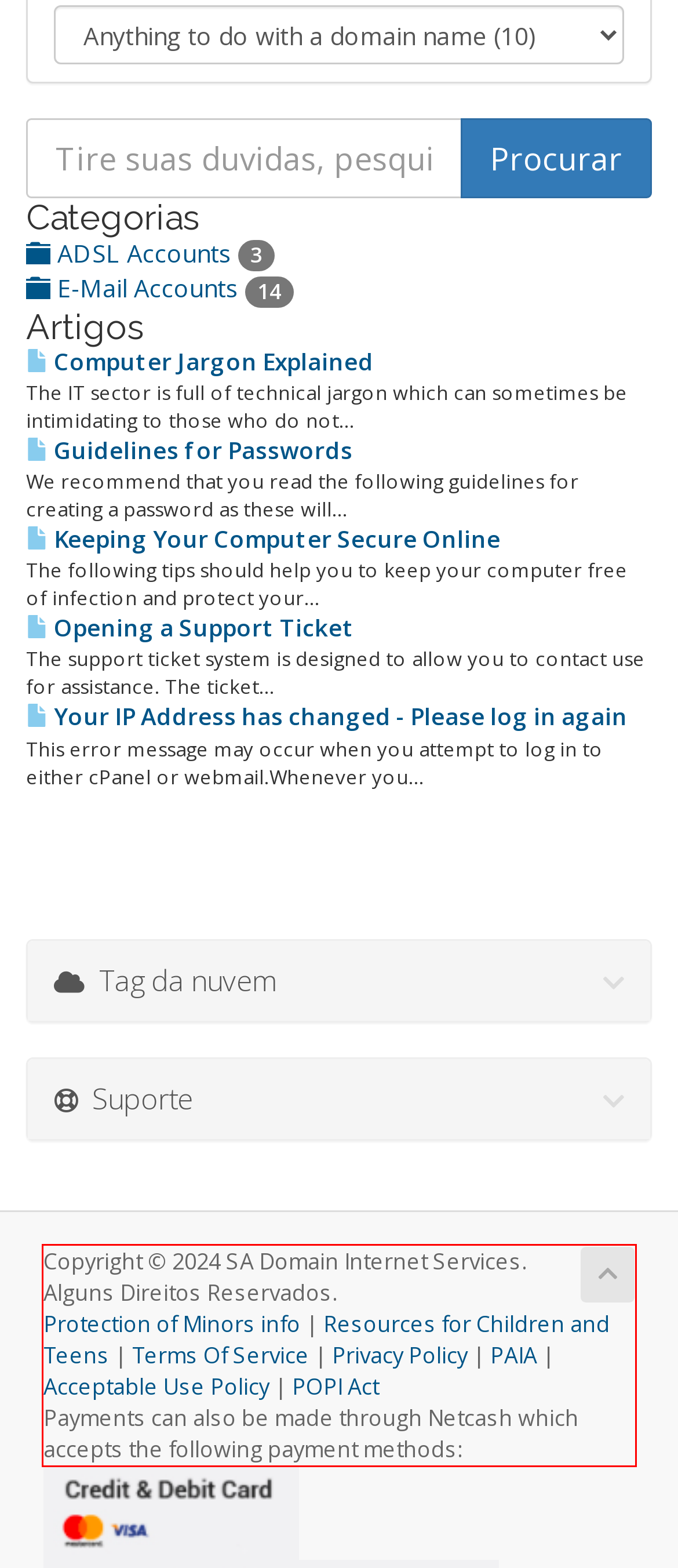Please perform OCR on the UI element surrounded by the red bounding box in the given webpage screenshot and extract its text content.

Copyright © 2024 SA Domain Internet Services. Alguns Direitos Reservados. Protection of Minors info | Resources for Children and Teens | Terms Of Service | Privacy Policy | PAIA | Acceptable Use Policy | POPI Act Payments can also be made through Netcash which accepts the following payment methods: